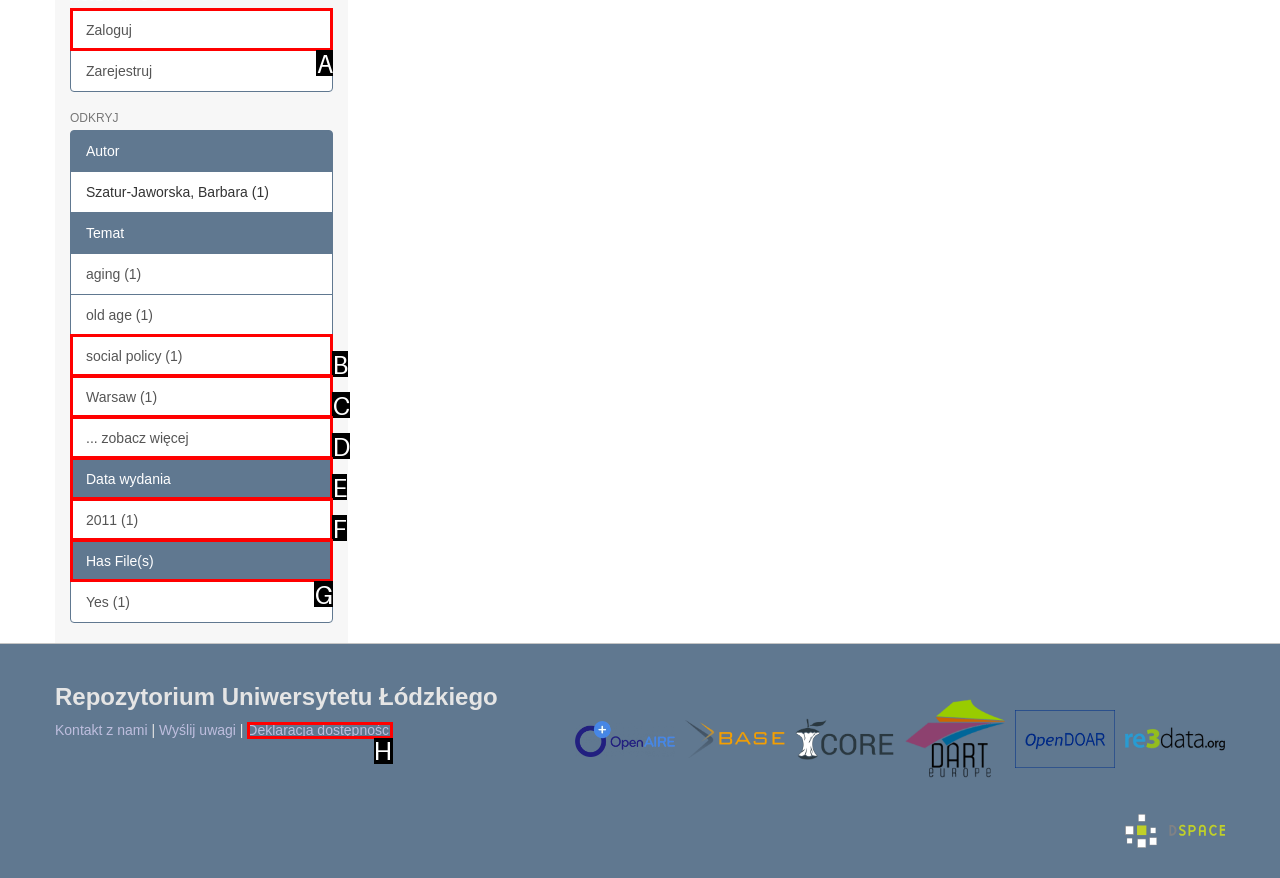Which UI element corresponds to this description: Zaloguj
Reply with the letter of the correct option.

A